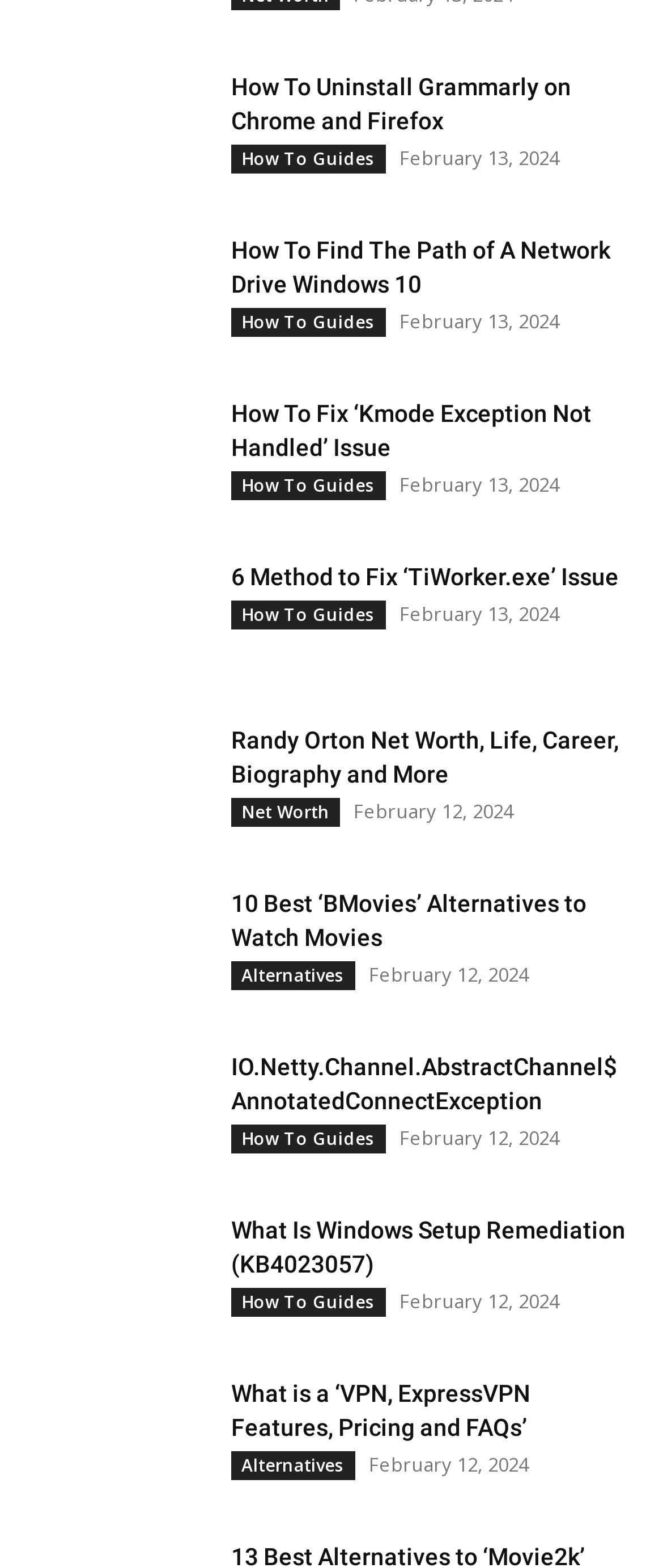Please pinpoint the bounding box coordinates for the region I should click to adhere to this instruction: "Learn about 'IO.Netty.Channel.AbstractChannel$AnnotatedConnectException'".

[0.349, 0.672, 0.931, 0.711]